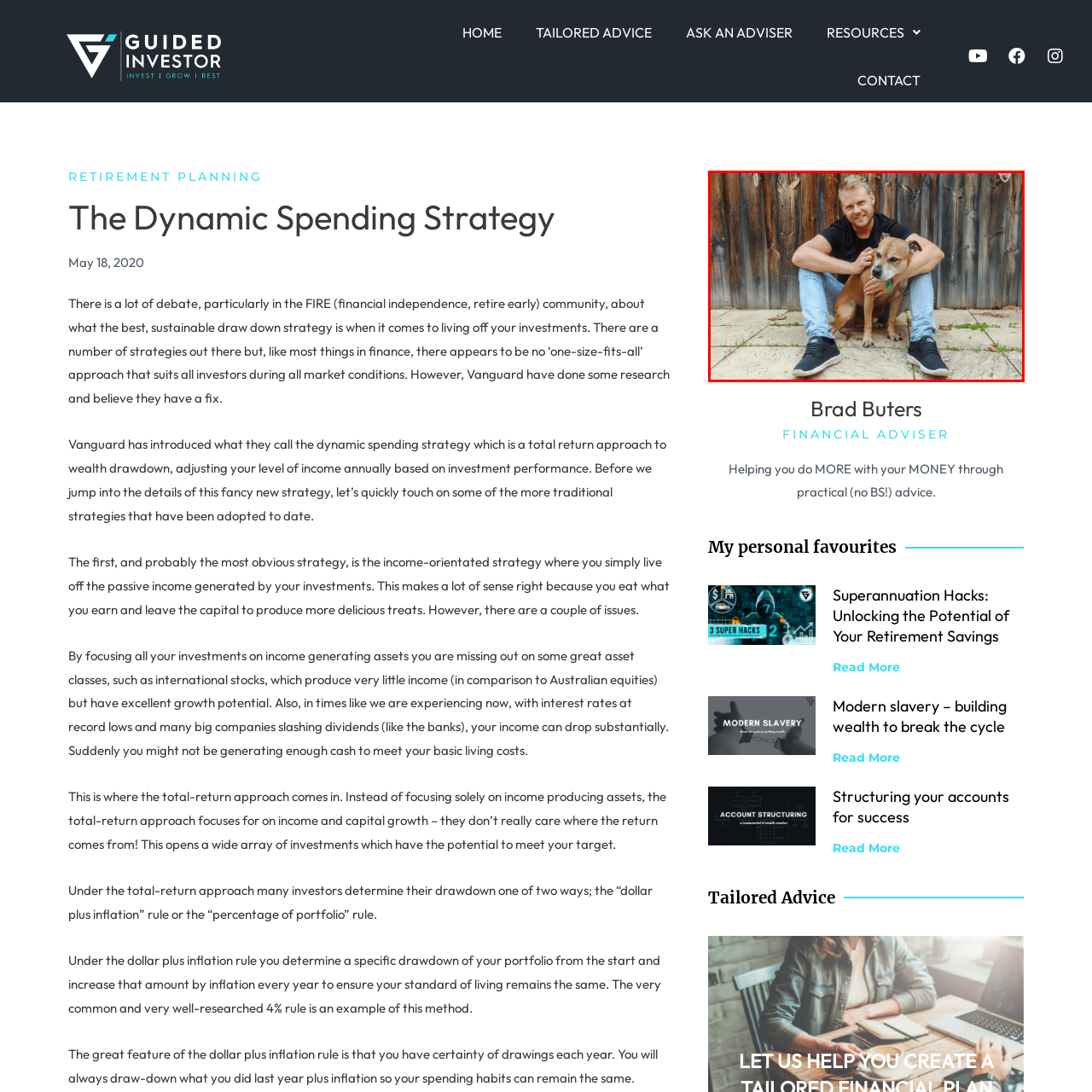Give a detailed narrative of the image enclosed by the red box.

The image features a smiling man seated on a paved outdoor area, casually dressed in a black shirt and light blue jeans. He is holding and petting a small, brown dog with a distinct look, both appearing comfortable and content in each other's presence. The background consists of a rustic wooden fence, providing a warm, homey atmosphere, while some greenery peeks through the cracks in the pavement, adding a touch of nature to the scene. This moment captures a bond between the man and his pet, suggesting a sense of companionship and joy.